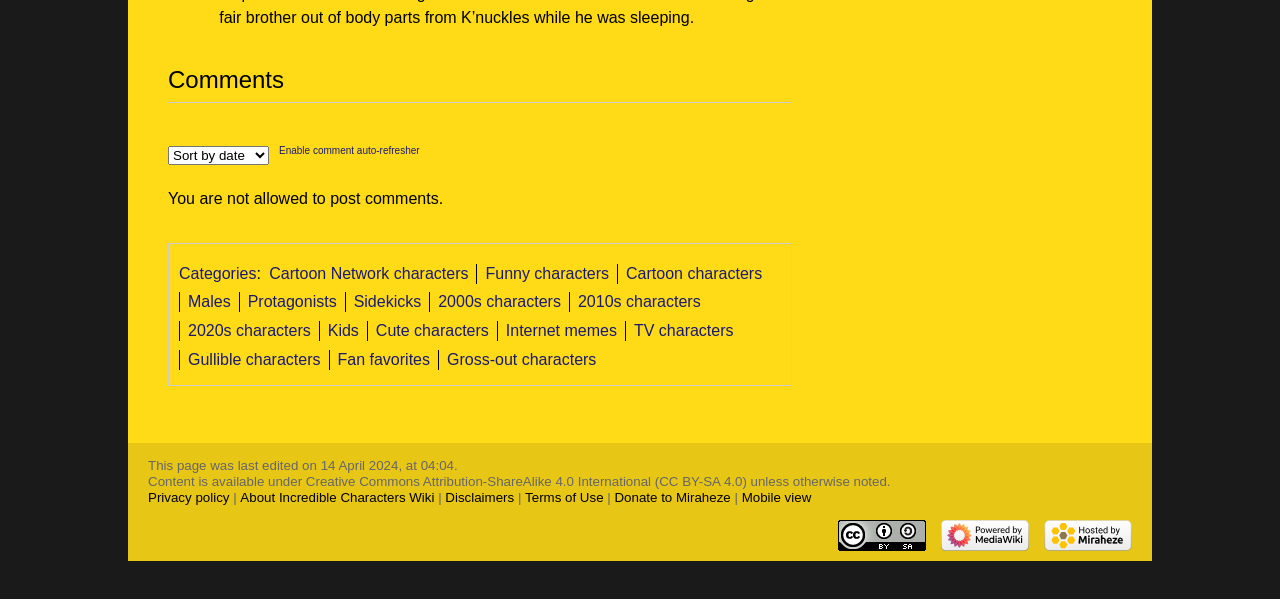Identify the bounding box coordinates of the clickable region to carry out the given instruction: "Enable comment auto-refresher".

[0.218, 0.241, 0.328, 0.26]